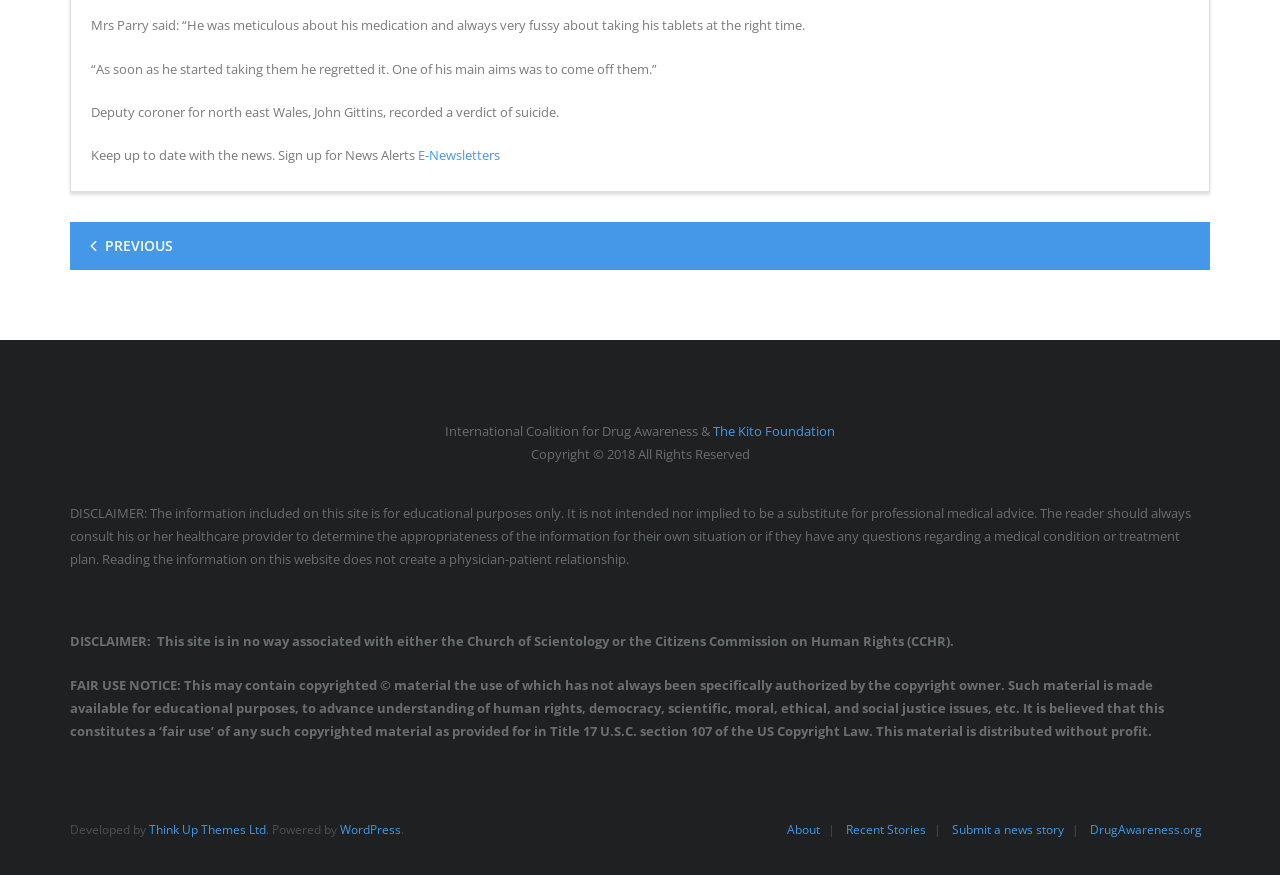Could you highlight the region that needs to be clicked to execute the instruction: "Click on 'E-Newsletters'"?

[0.327, 0.167, 0.391, 0.188]